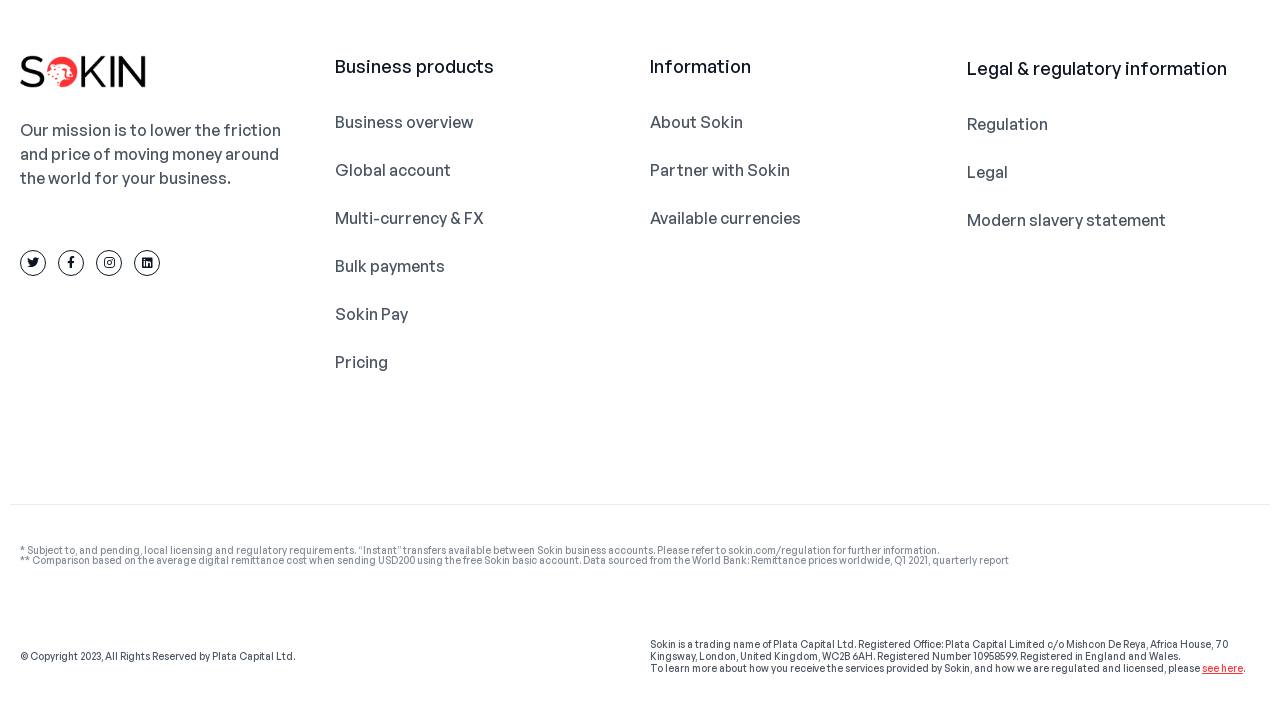Please identify the bounding box coordinates of the element's region that needs to be clicked to fulfill the following instruction: "Learn more about Sokin on Twitter". The bounding box coordinates should consist of four float numbers between 0 and 1, i.e., [left, top, right, bottom].

[0.016, 0.351, 0.036, 0.387]